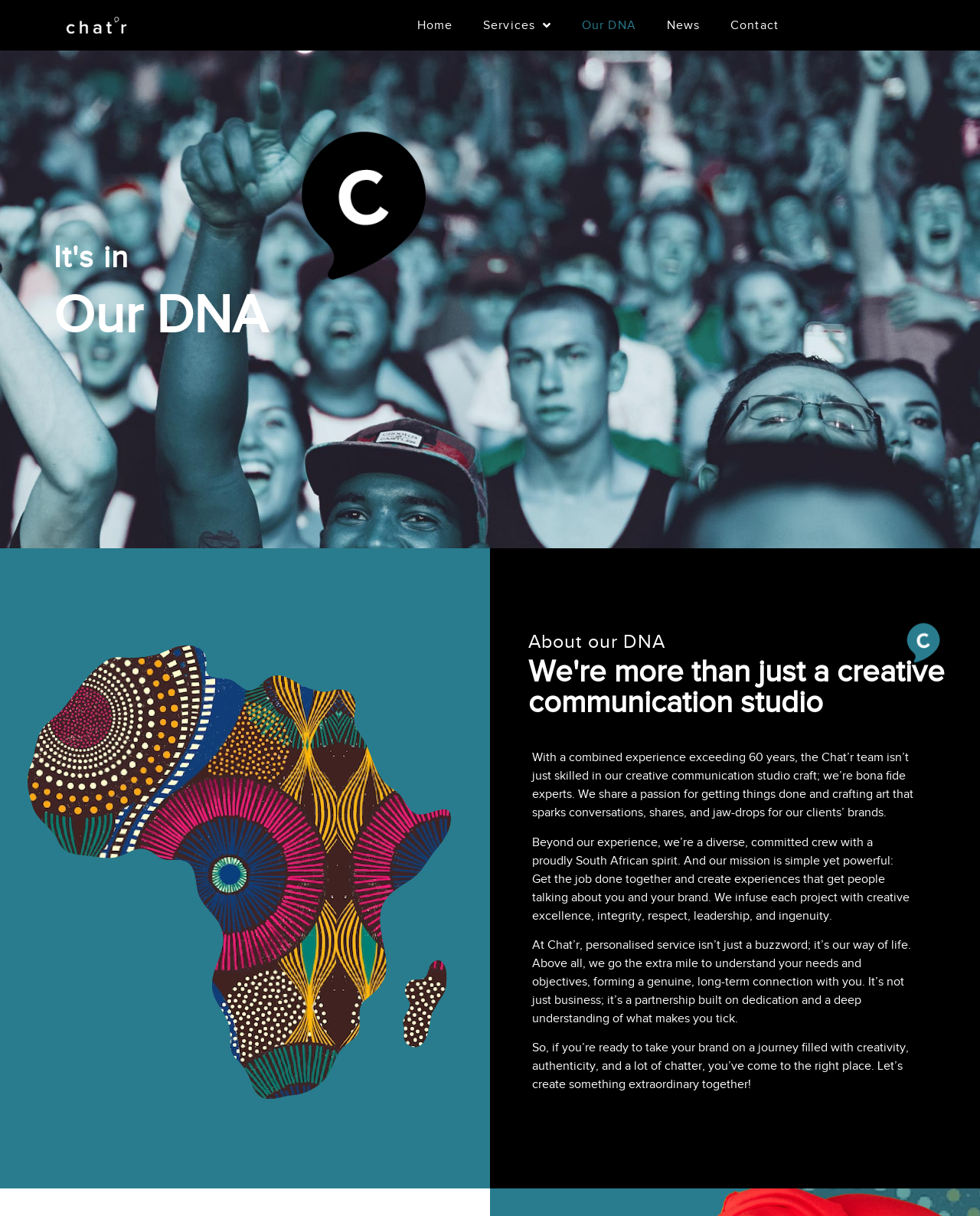What is the mission of Chat'r?
Please give a detailed and elaborate explanation in response to the question.

I found the answer by reading the StaticText element that says 'And our mission is simple yet powerful: Get the job done together and create experiences that get people talking about you and your brand.'.